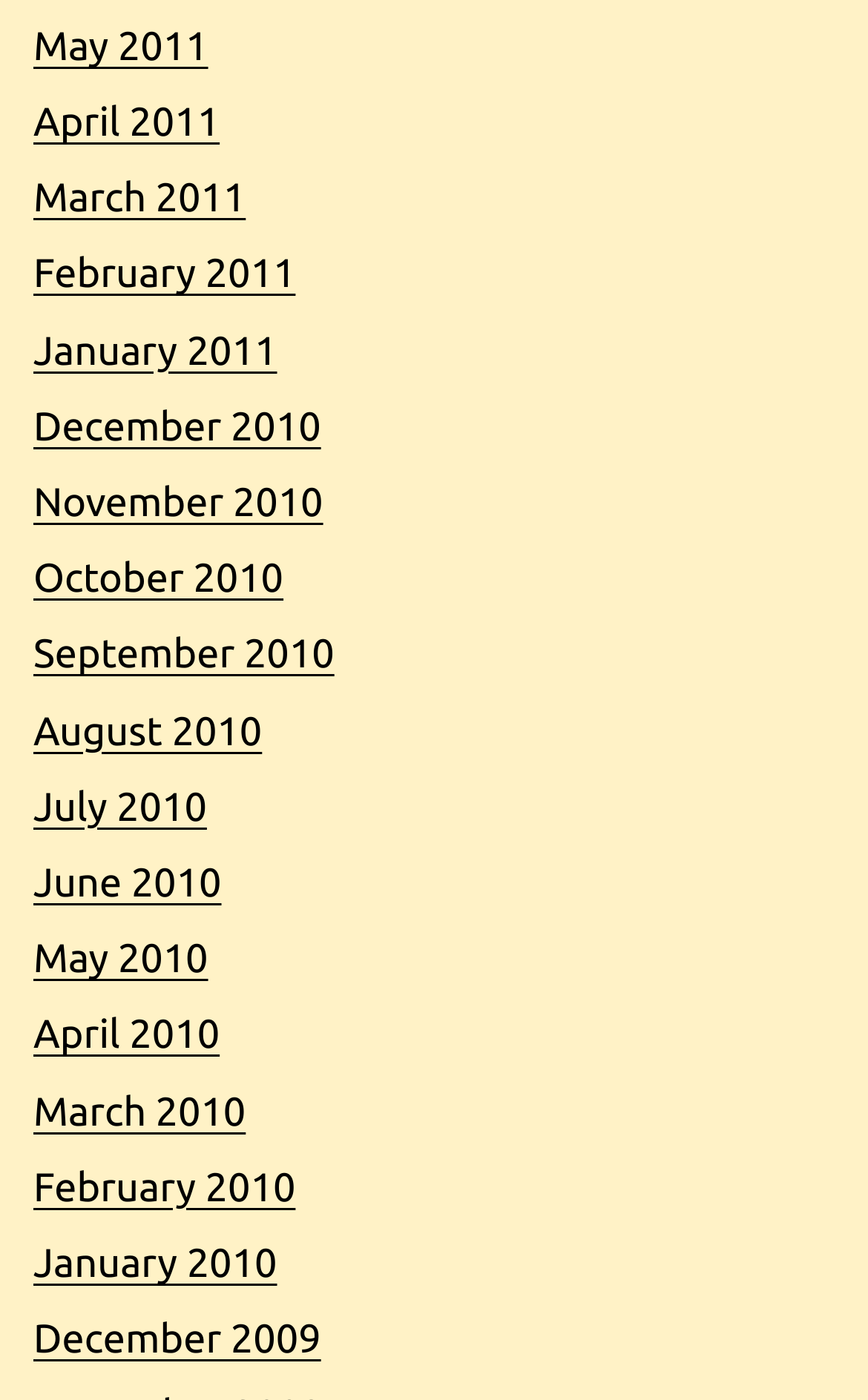Determine the bounding box coordinates of the clickable region to execute the instruction: "view April 2010". The coordinates should be four float numbers between 0 and 1, denoted as [left, top, right, bottom].

[0.038, 0.724, 0.253, 0.755]